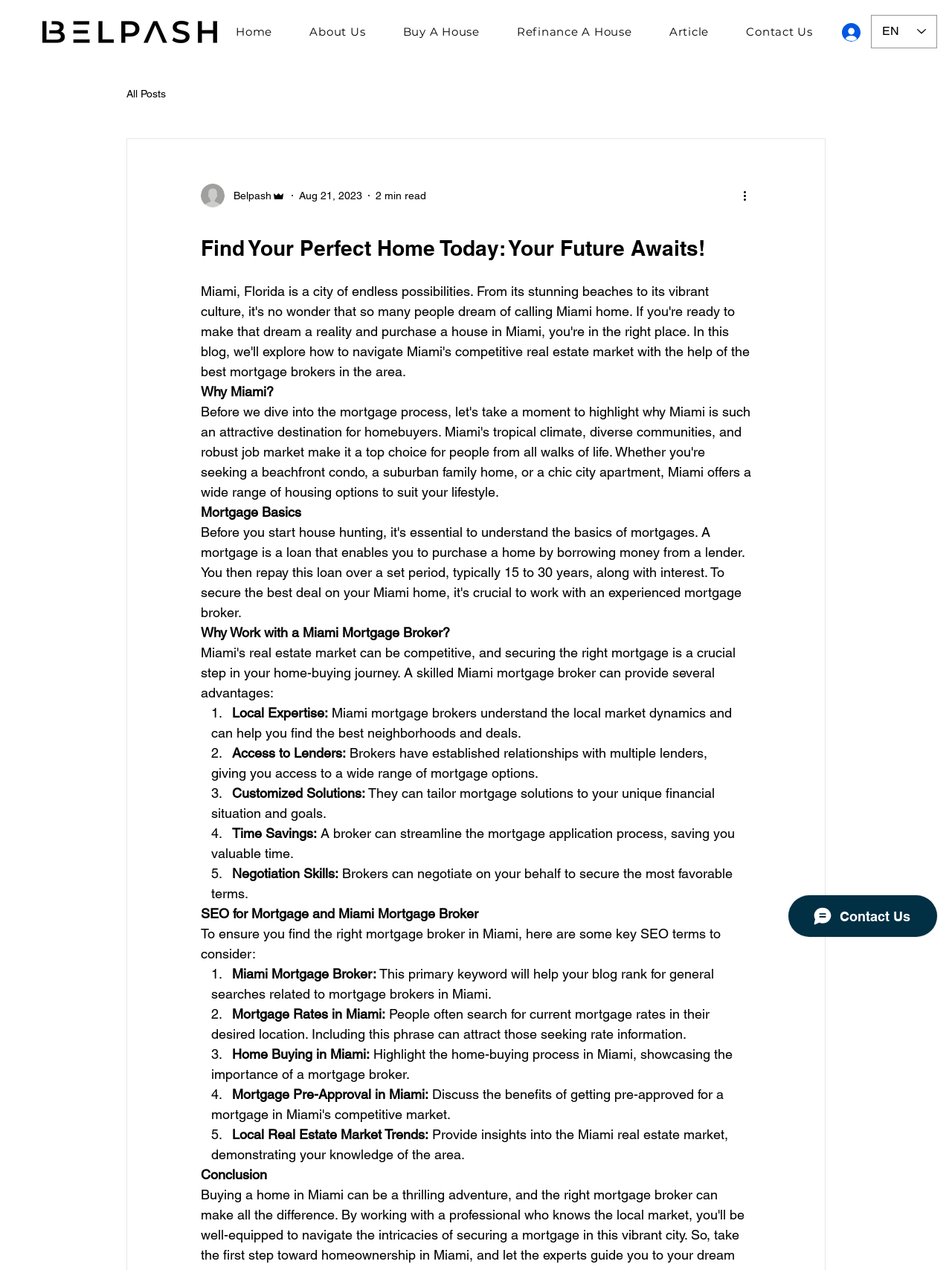Please identify the bounding box coordinates of the element on the webpage that should be clicked to follow this instruction: "View the disclaimer". The bounding box coordinates should be given as four float numbers between 0 and 1, formatted as [left, top, right, bottom].

None